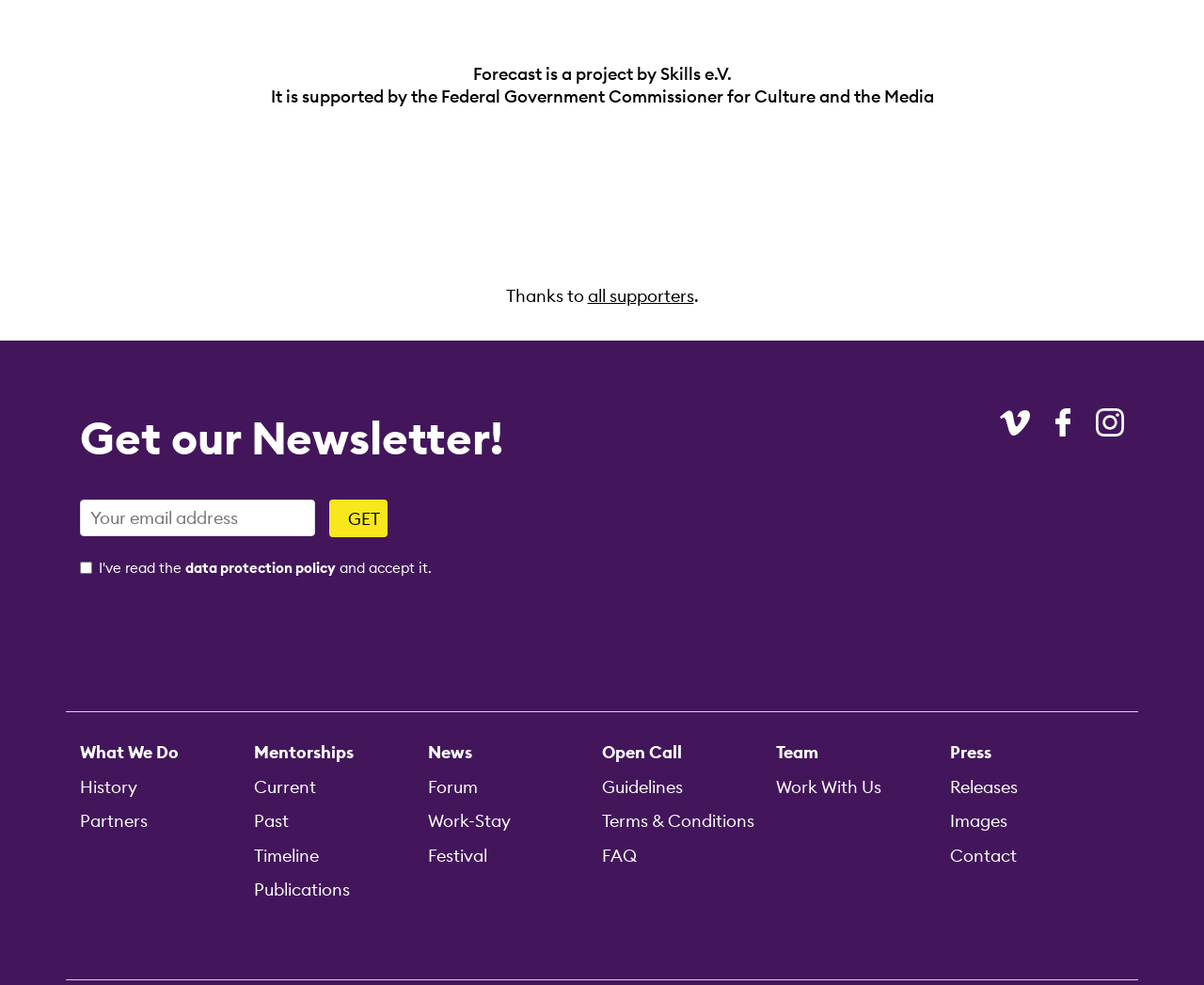Please specify the coordinates of the bounding box for the element that should be clicked to carry out this instruction: "Read data protection policy". The coordinates must be four float numbers between 0 and 1, formatted as [left, top, right, bottom].

[0.154, 0.568, 0.279, 0.586]